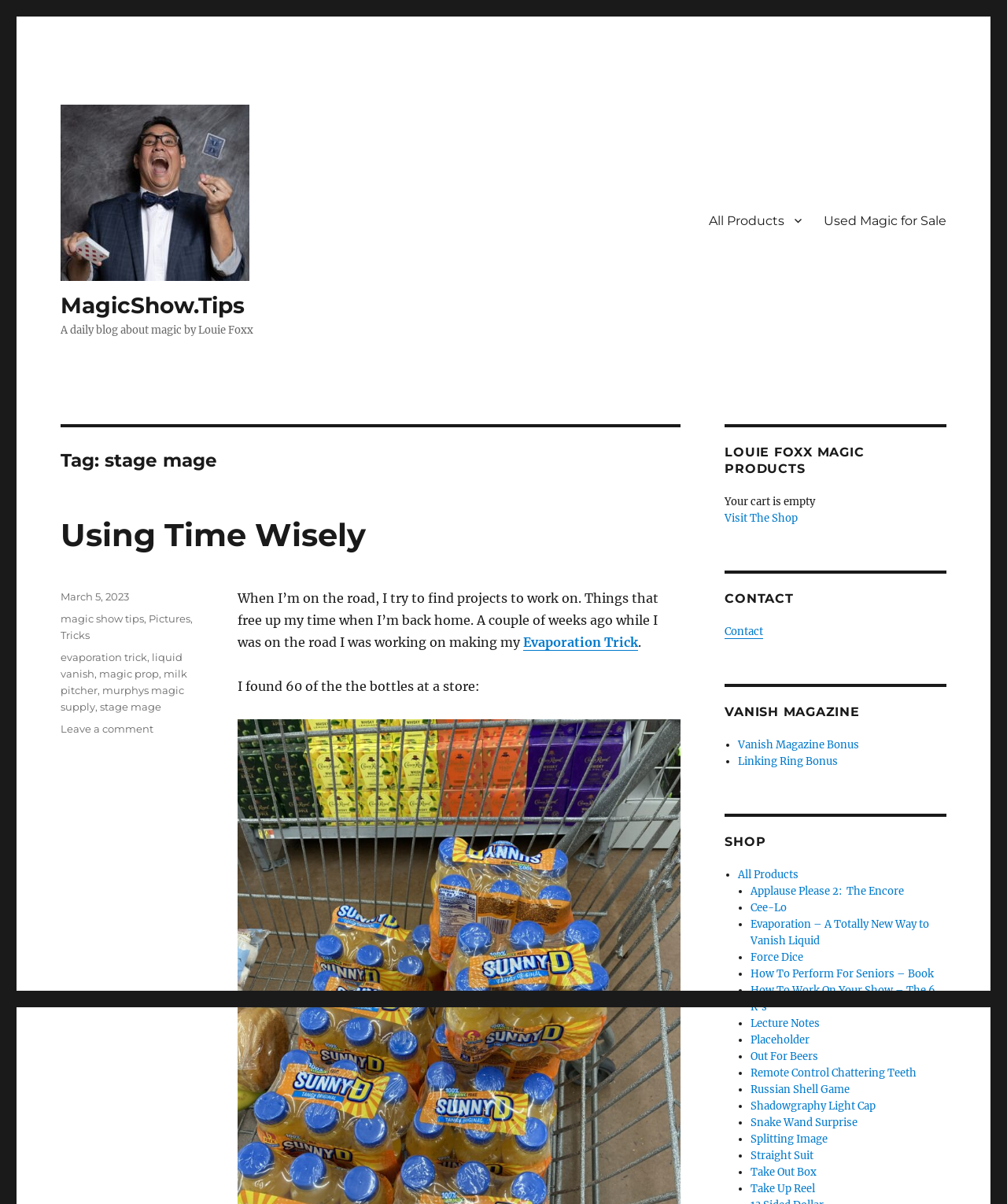What is the name of the blog author?
Provide a detailed and well-explained answer to the question.

The name of the blog author can be found in the static text 'A daily blog about magic by Louie Foxx' which is located at the top of the webpage.